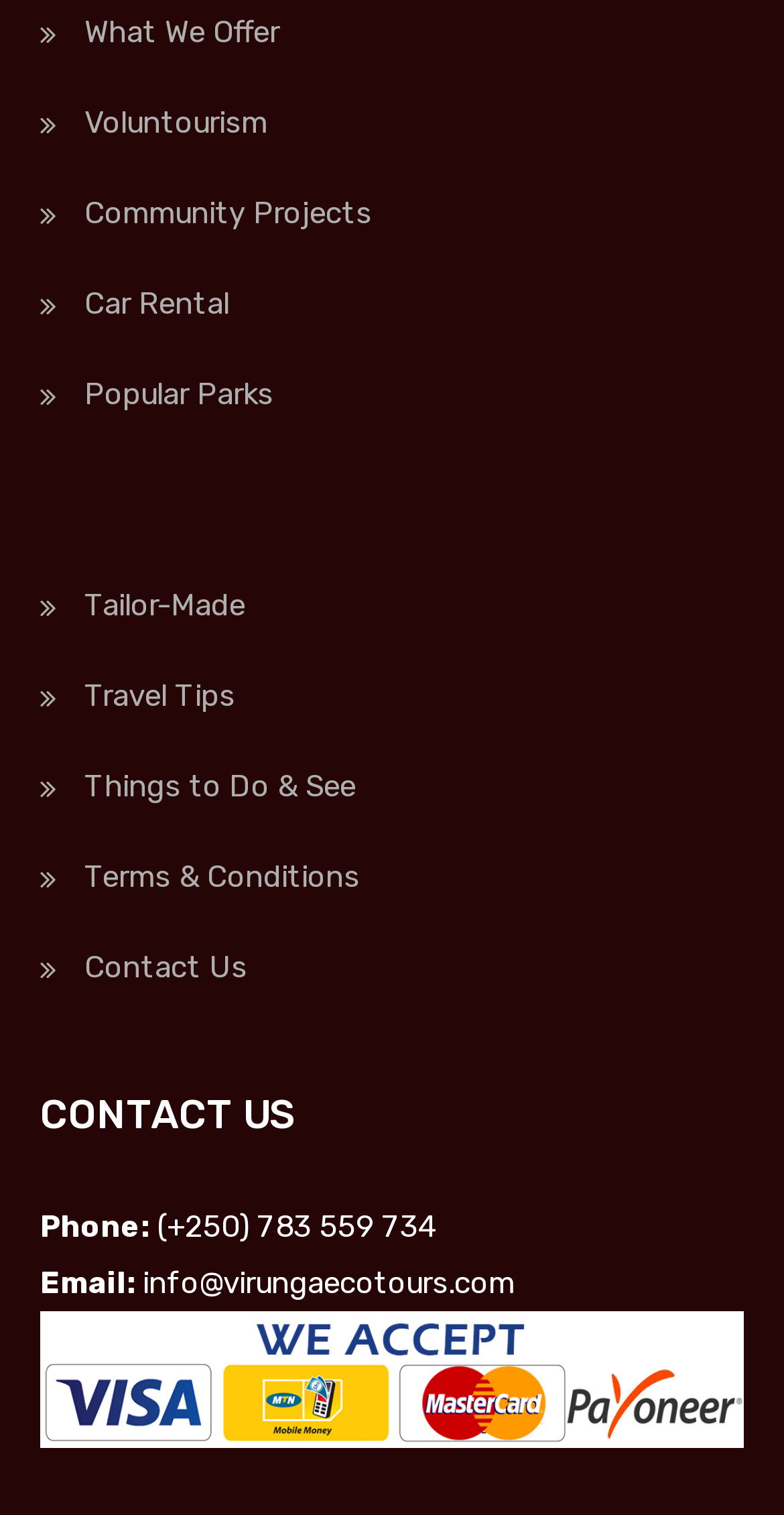Please find the bounding box for the UI element described by: "(+250) 783 559 734".

[0.2, 0.798, 0.556, 0.822]